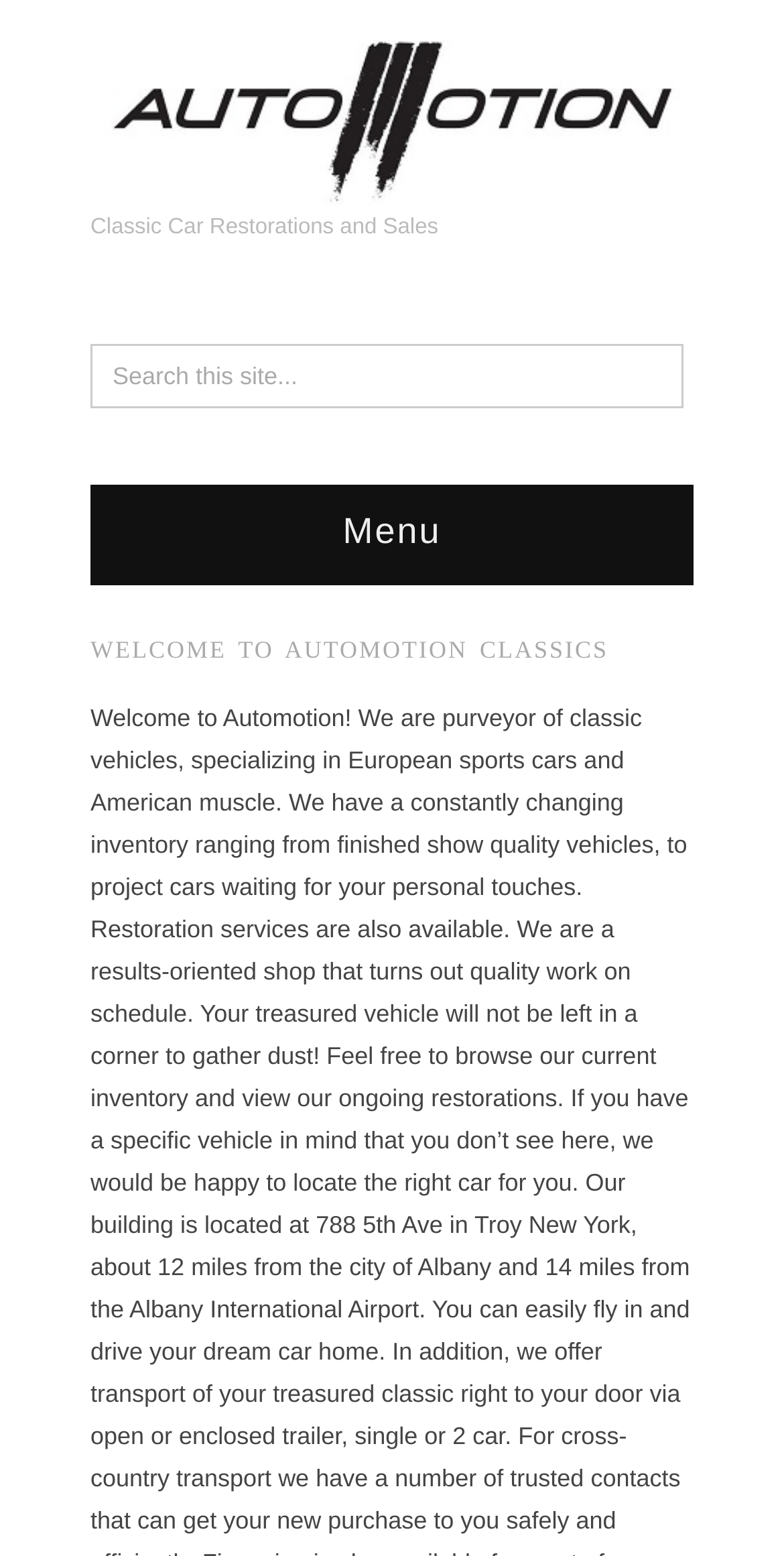Based on the image, provide a detailed response to the question:
What is the type of vehicle being described?

I found the answer by looking at the root element '1973 Volkswagen Thing – Automotion Classics', which suggests that the webpage is describing a 1973 Volkswagen Thing.